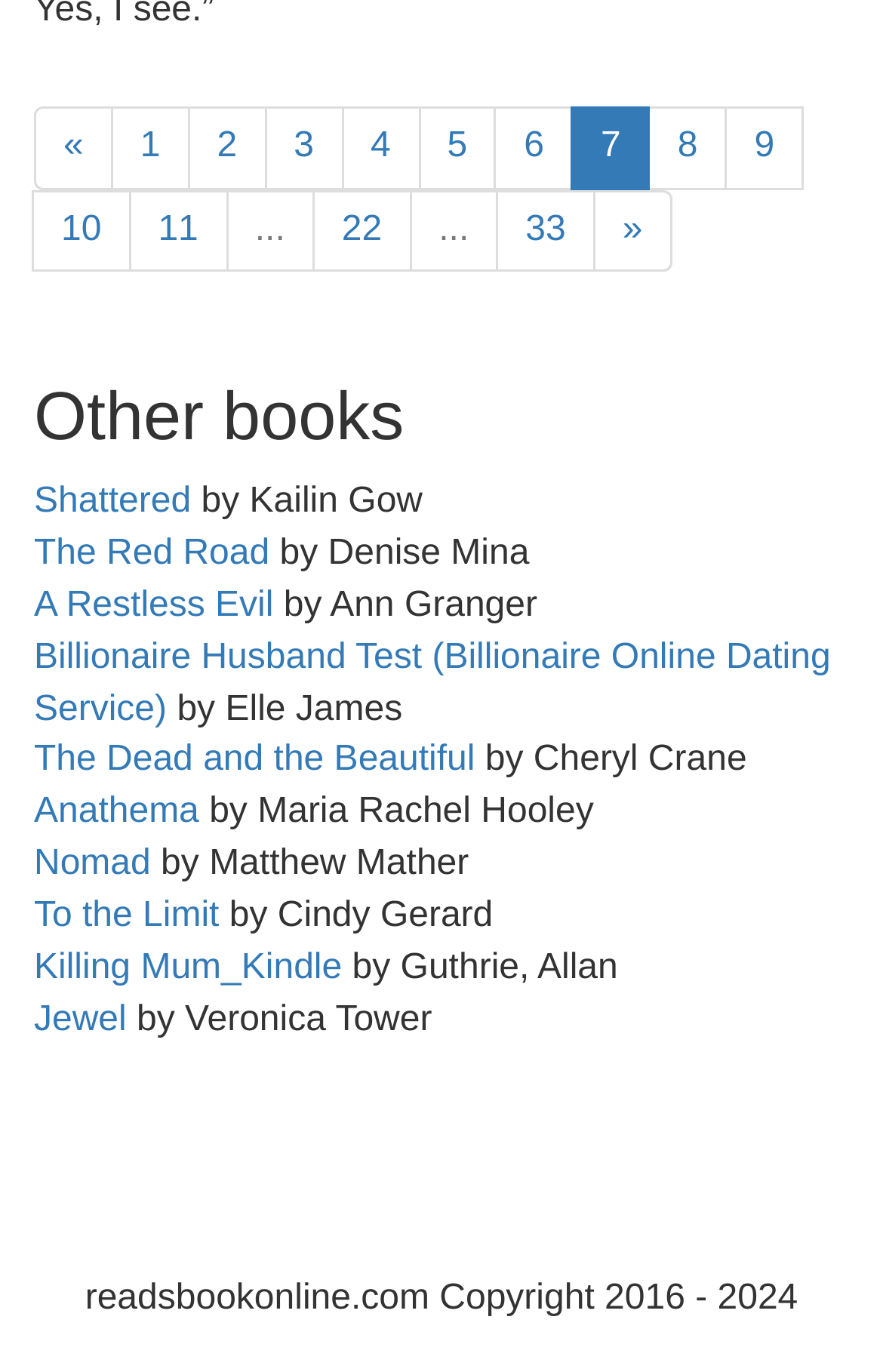Extract the bounding box coordinates of the UI element described by: "Killing Mum_Kindle". The coordinates should include four float numbers ranging from 0 to 1, e.g., [left, top, right, bottom].

[0.038, 0.691, 0.387, 0.719]